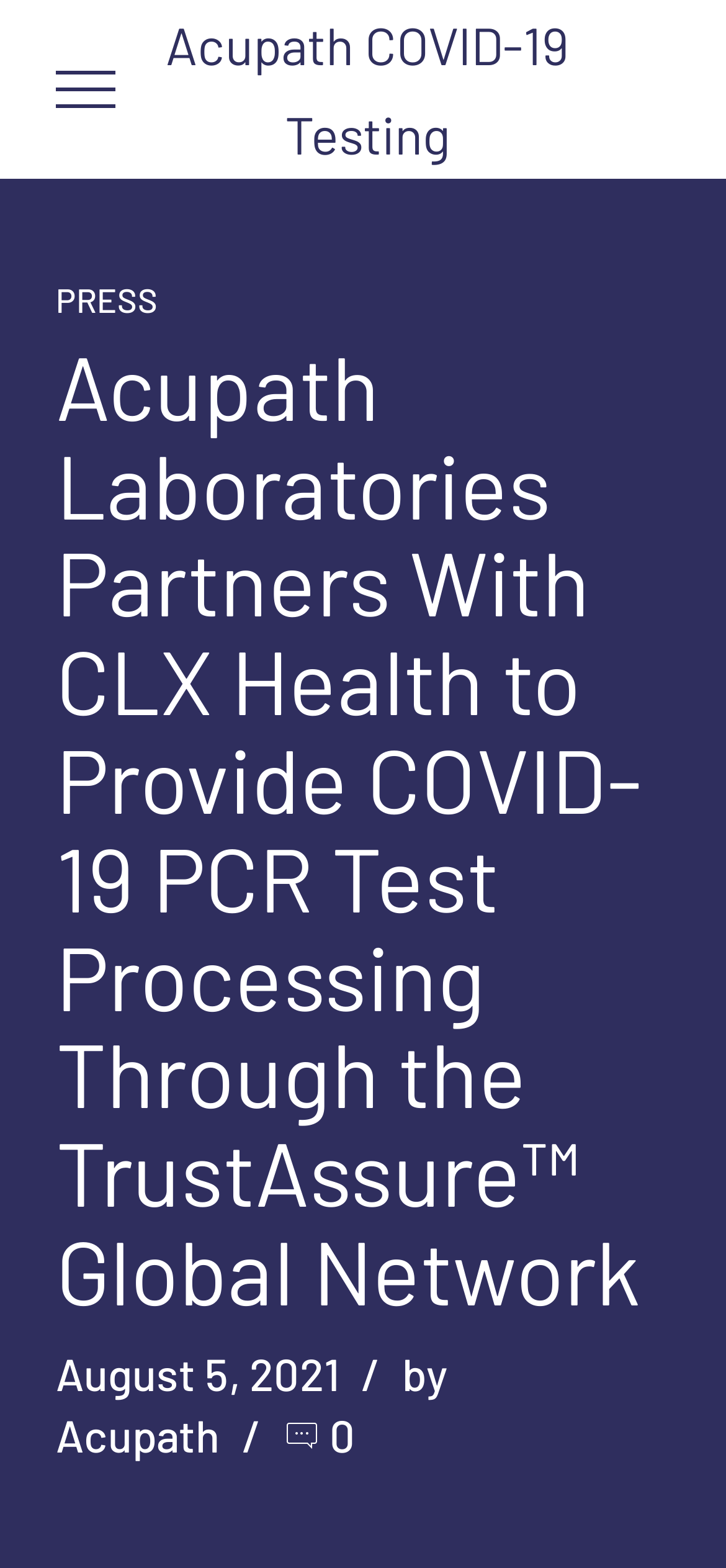What type of test is mentioned?
Look at the image and respond with a single word or a short phrase.

COVID-19 PCR Test